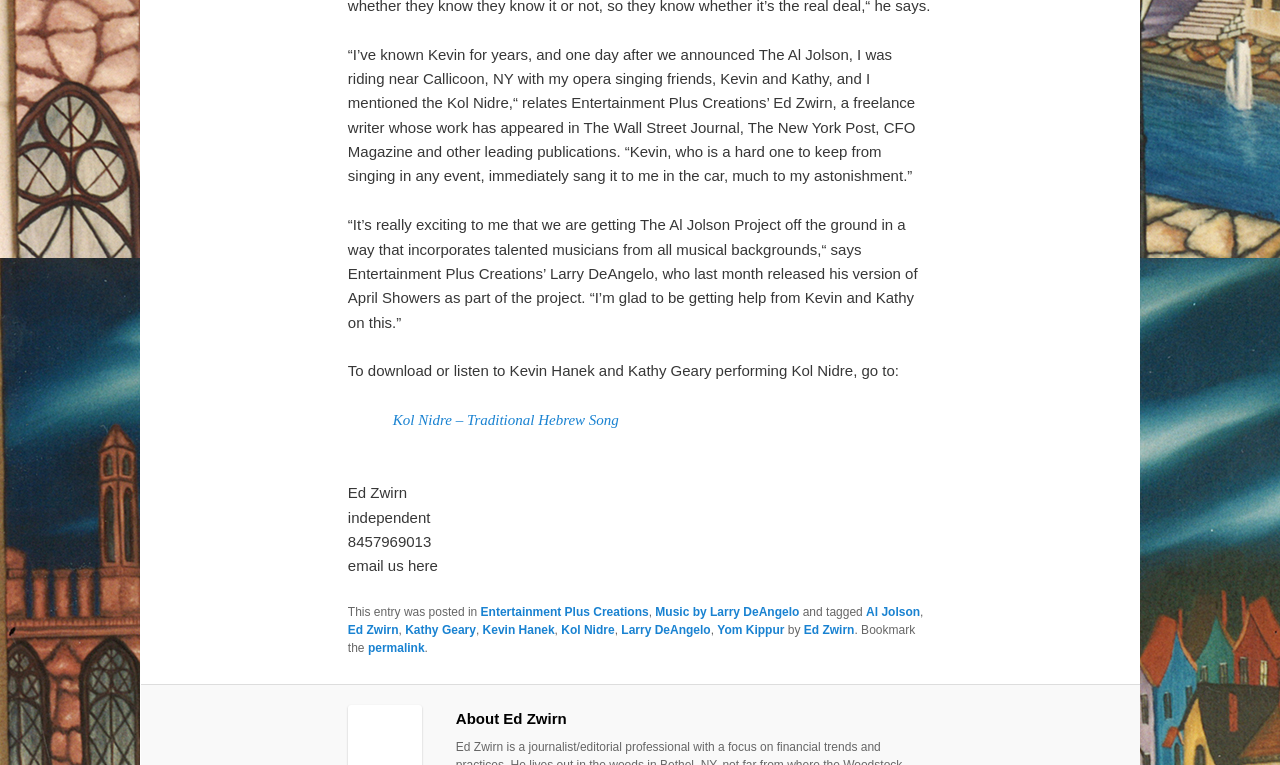Can you look at the image and give a comprehensive answer to the question:
Who sang Kol Nidre in the car?

According to the article, Kevin sang Kol Nidre in the car, much to the astonishment of Ed Zwirn.